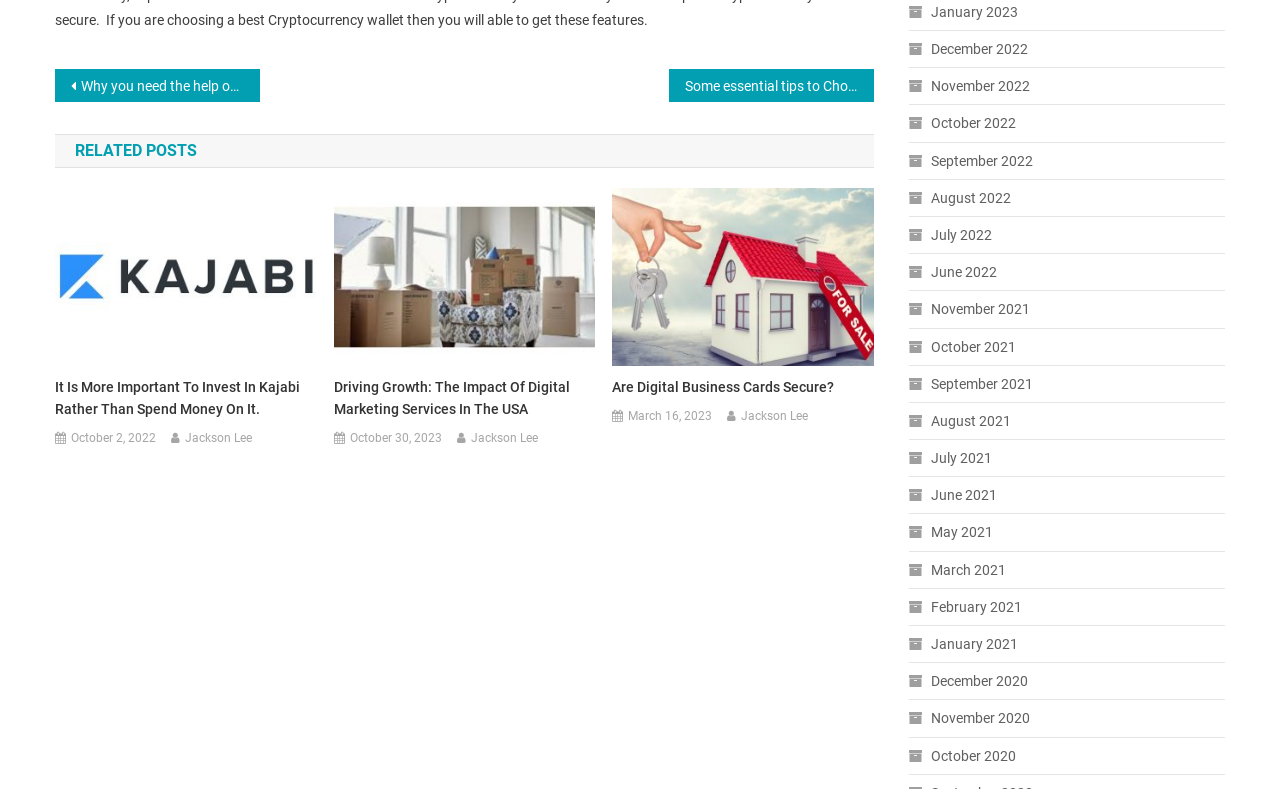Identify the bounding box coordinates of the specific part of the webpage to click to complete this instruction: "Read 'It Is More Important To Invest In Kajabi Rather Than Spend Money On It.'".

[0.043, 0.477, 0.248, 0.532]